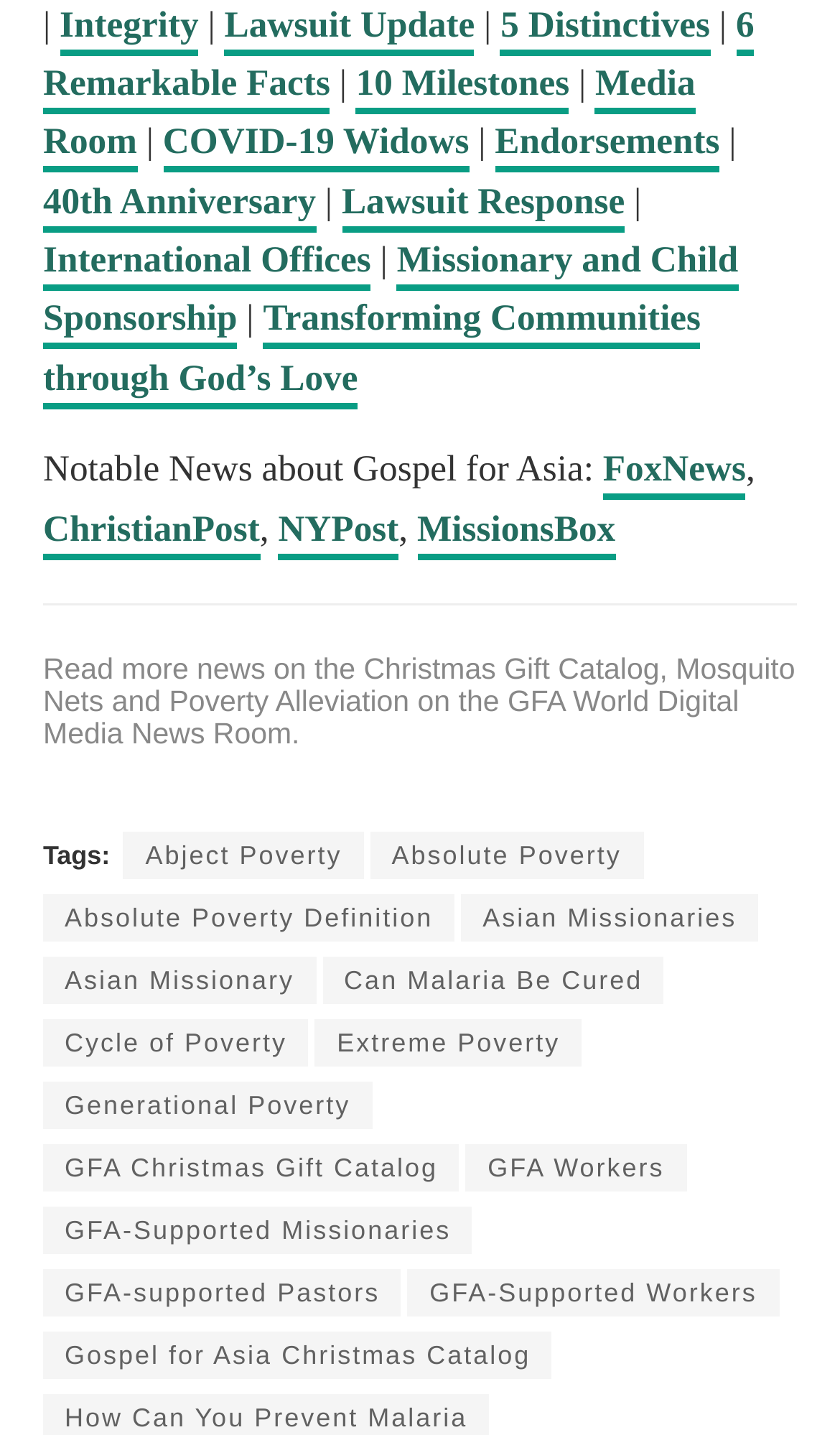Identify the bounding box coordinates of the clickable region to carry out the given instruction: "Explore 'GFA World Digital Media News Room'".

[0.051, 0.477, 0.88, 0.522]